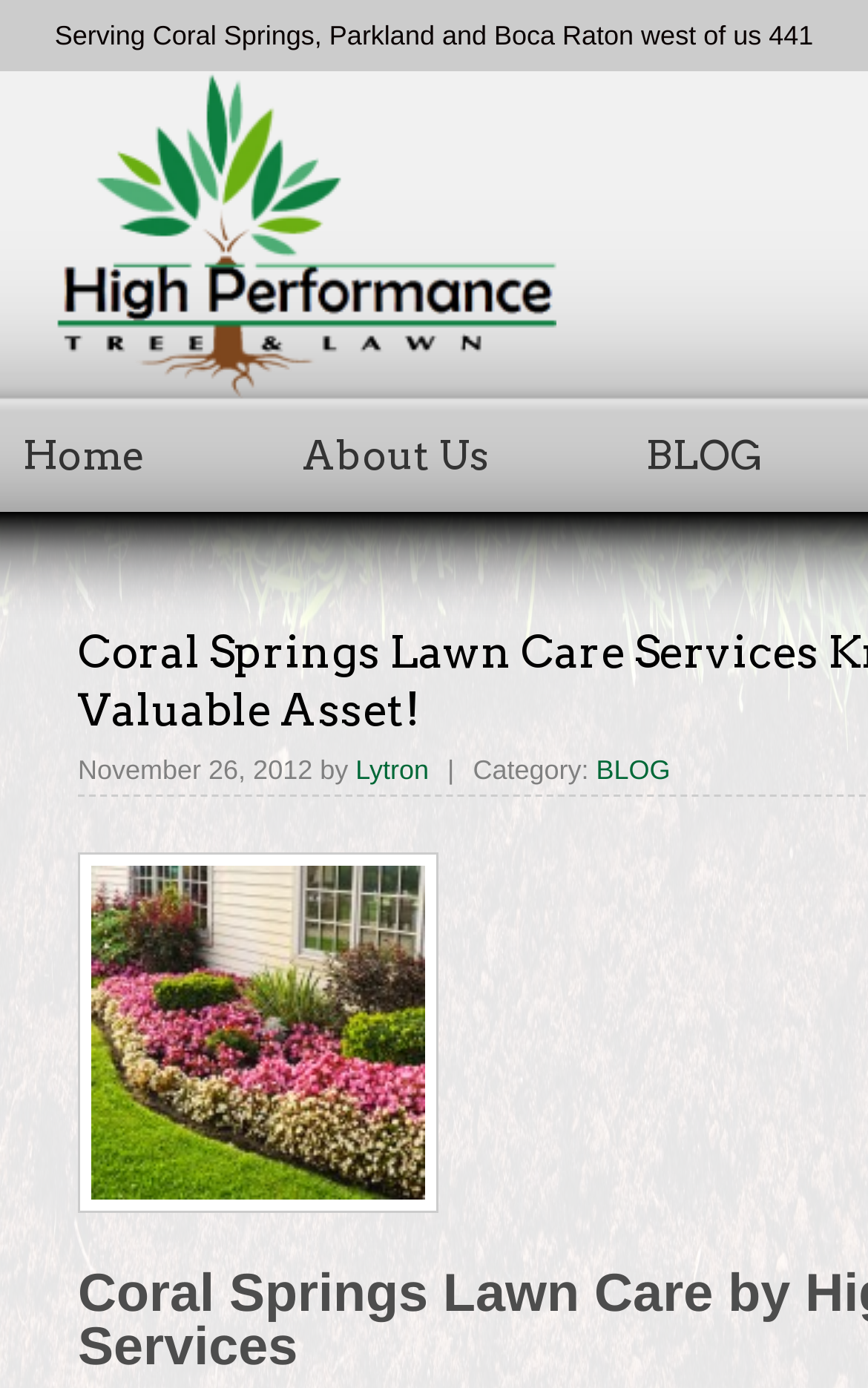Summarize the webpage comprehensively, mentioning all visible components.

The webpage appears to be a lawn care services website, specifically focusing on Coral Springs and Parkland areas. At the top, there is a heading that reads "Coral Springs and Parkland Lawn Services" with a link to the same title. Below this heading, there is a navigation menu with three links: "Home", "About Us", and "BLOG", positioned from left to right.

On the left side of the page, there is a static text that reads "Serving Coral Springs, Parkland and Boca Raton west of us 441". Further down, there is a timestamp indicating a date, "November 26, 2012", accompanied by the author's name, "Lytron", and a category label "BLOG". These elements are positioned in a vertical column.

The overall structure of the webpage suggests that it may be a blog or news article page, with the main content area likely located below the timestamp and category information.